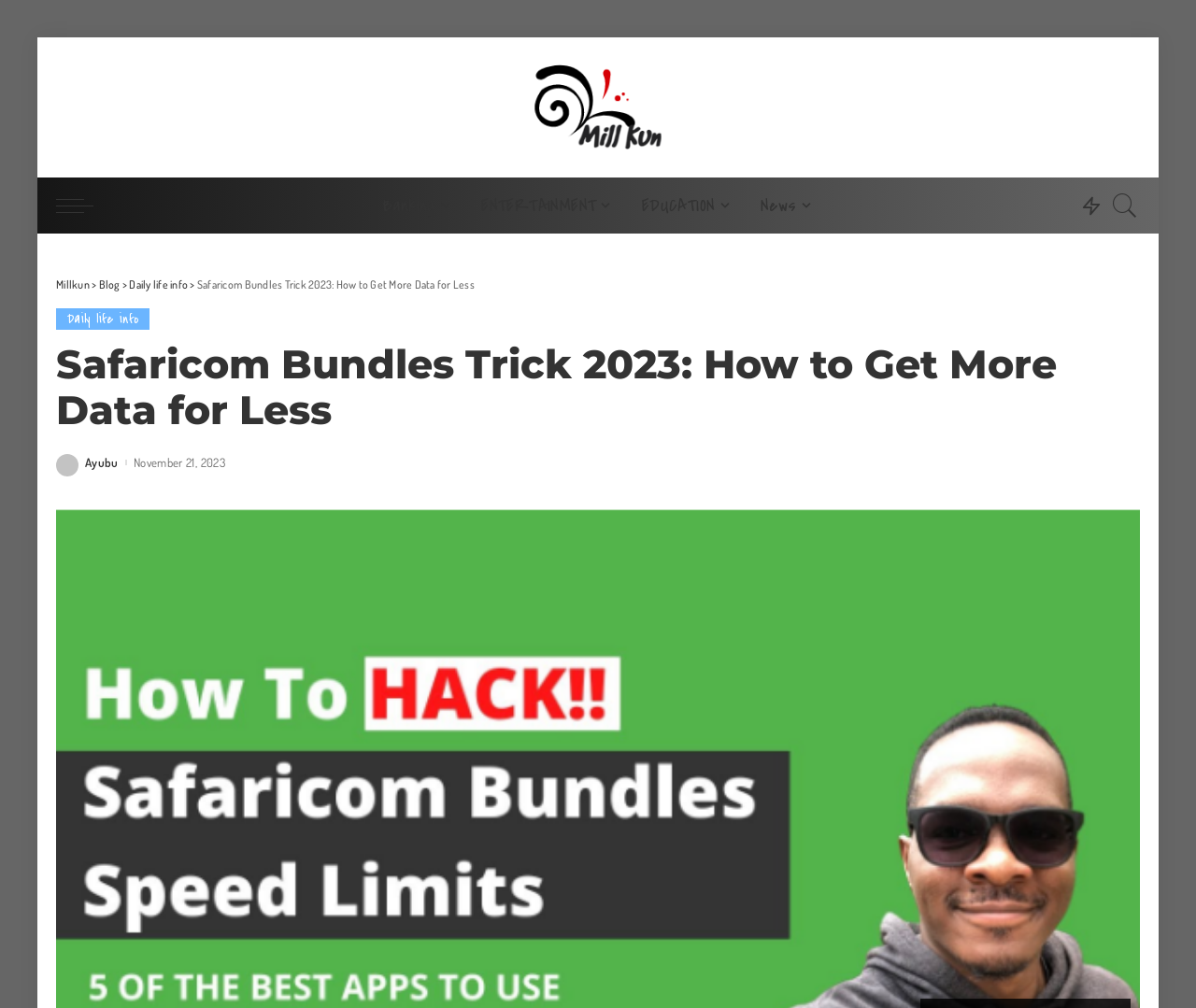Locate the bounding box coordinates of the element that needs to be clicked to carry out the instruction: "Check the post details". The coordinates should be given as four float numbers ranging from 0 to 1, i.e., [left, top, right, bottom].

[0.047, 0.45, 0.066, 0.473]